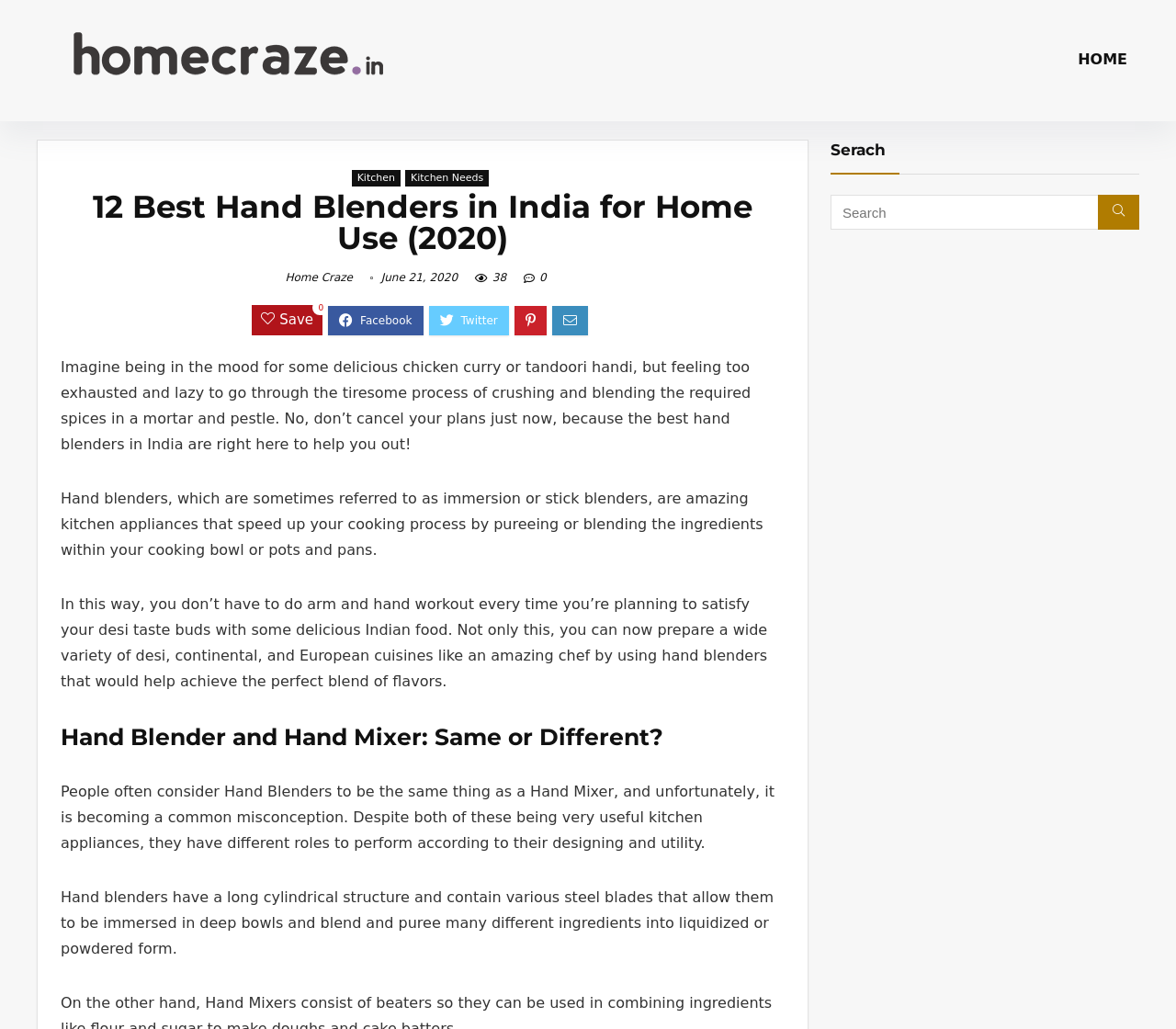What is the date of the article?
Refer to the screenshot and answer in one word or phrase.

June 21, 2020